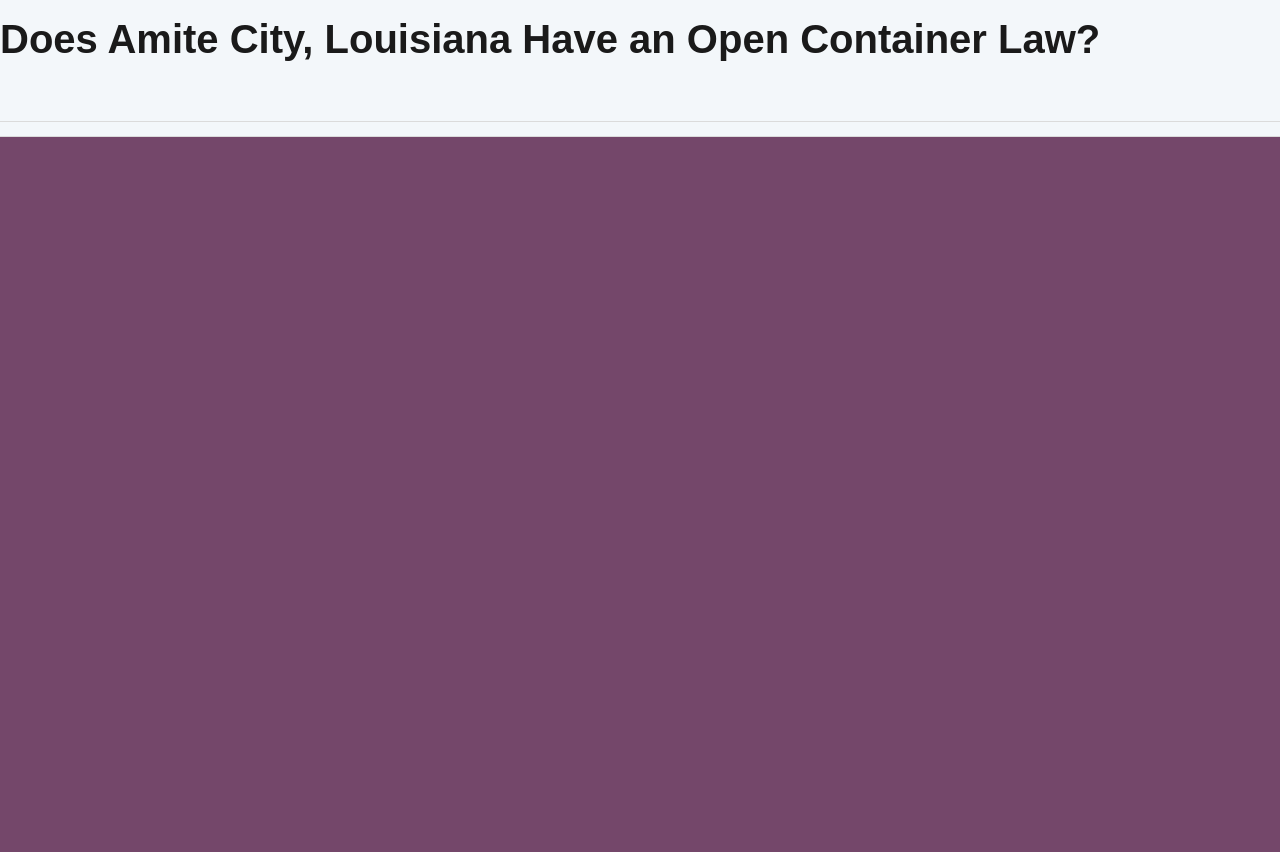Identify the bounding box coordinates of the area that should be clicked in order to complete the given instruction: "Click the 'HOME' link". The bounding box coordinates should be four float numbers between 0 and 1, i.e., [left, top, right, bottom].

[0.312, 0.067, 0.344, 0.092]